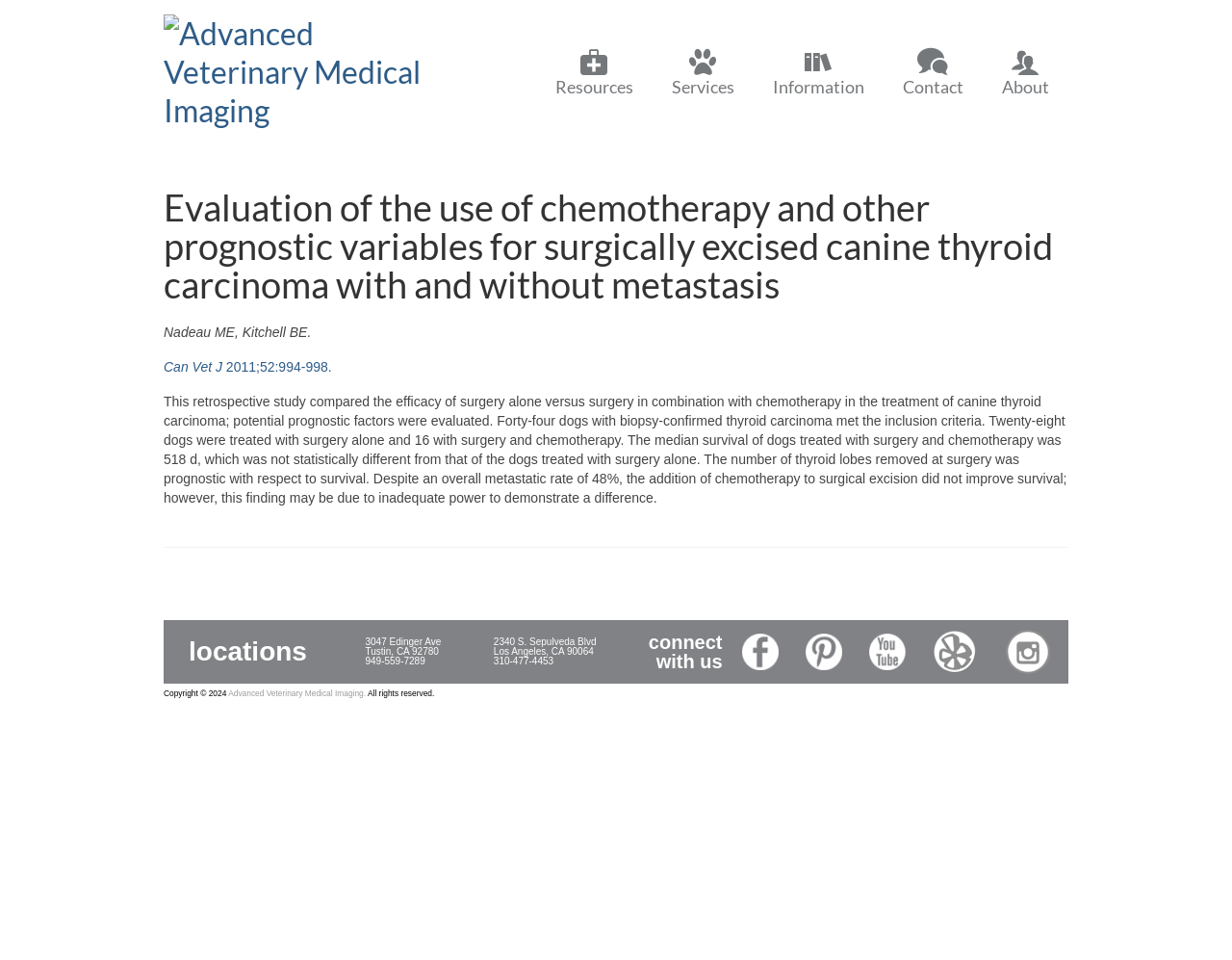From the image, can you give a detailed response to the question below:
How many dogs were treated with surgery alone?

The answer can be found in the article text which states 'Twenty-eight dogs were treated with surgery alone and 16 with surgery and chemotherapy.'